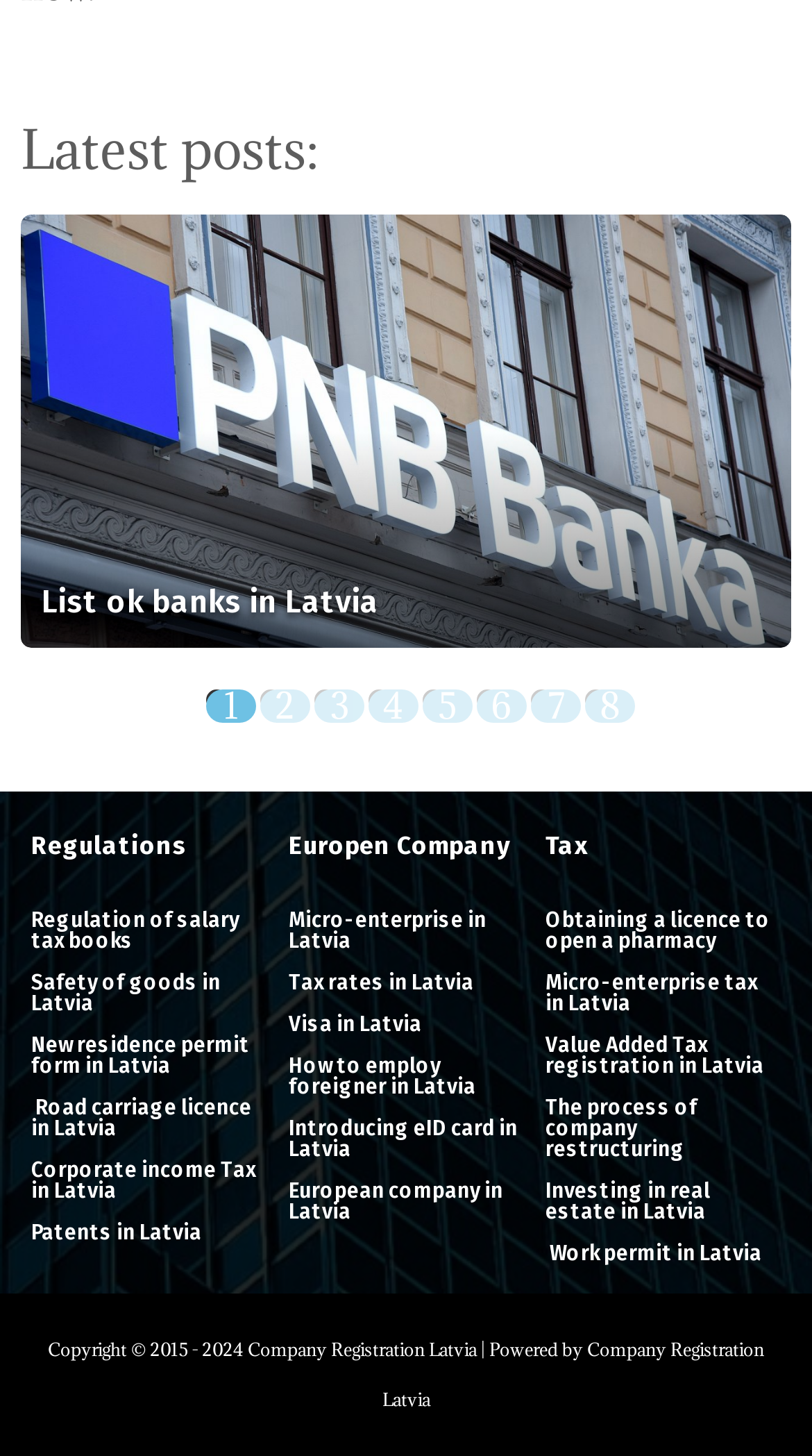Provide a brief response to the question below using a single word or phrase: 
How many list items are there in the first post?

8